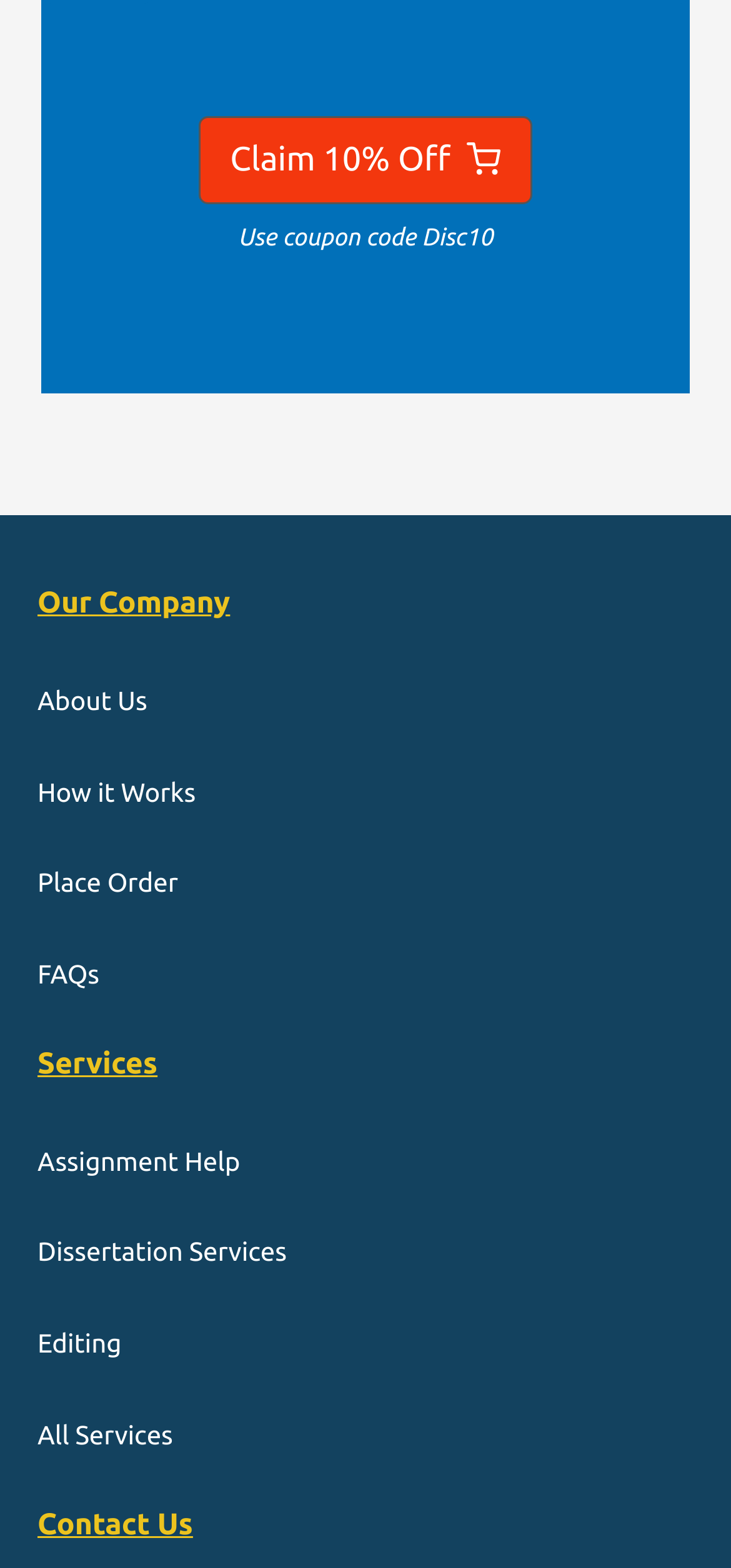Locate the bounding box coordinates of the area you need to click to fulfill this instruction: 'Place an order'. The coordinates must be in the form of four float numbers ranging from 0 to 1: [left, top, right, bottom].

[0.051, 0.553, 0.244, 0.573]